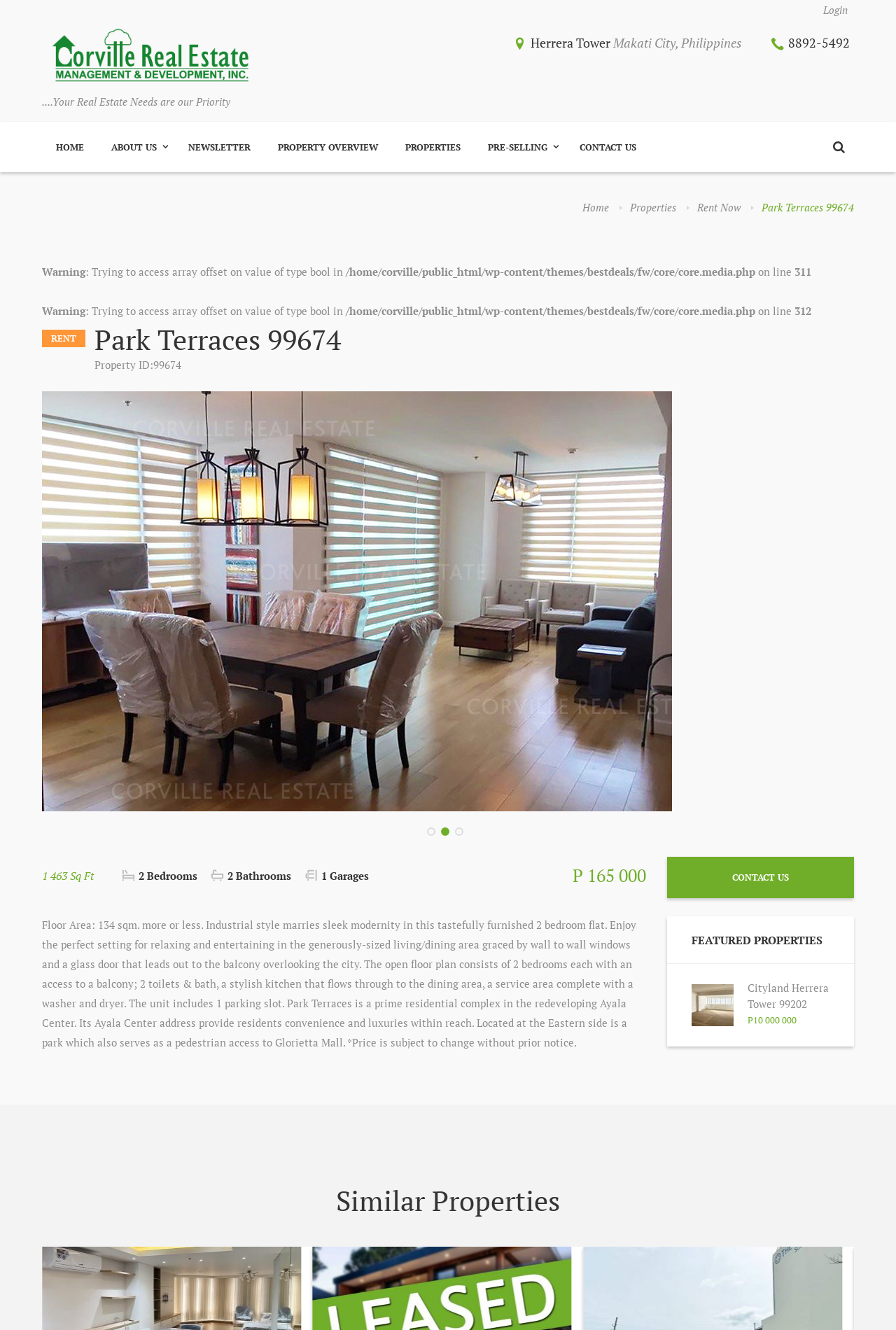Is there a contact us link on the webpage?
Carefully examine the image and provide a detailed answer to the question.

I found the answer by looking at the link element with the text 'CONTACT US' which is located at the bottom of the webpage, indicating that there is a contact us link on the webpage.